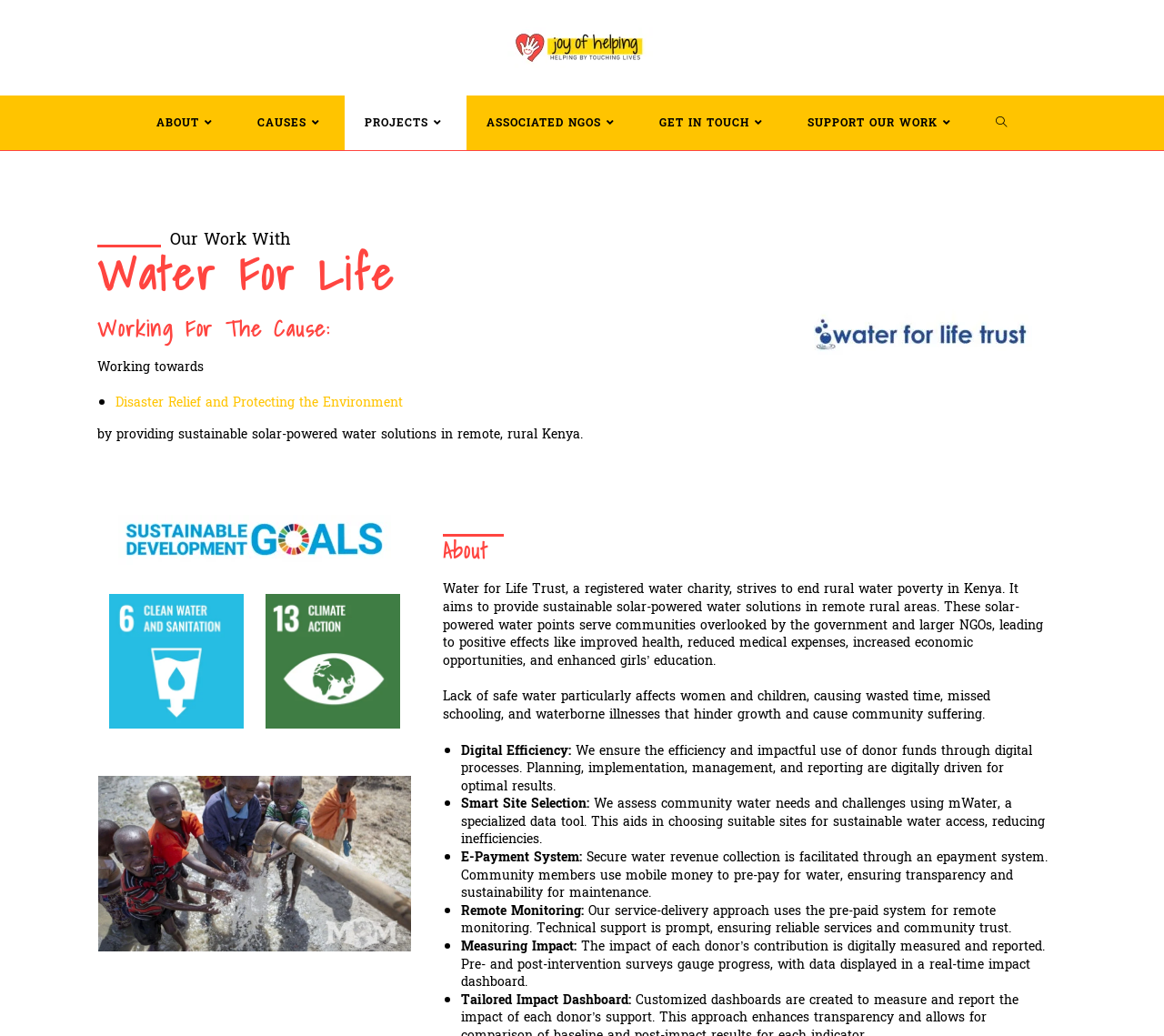Determine the bounding box coordinates for the HTML element mentioned in the following description: "Causes". The coordinates should be a list of four floats ranging from 0 to 1, represented as [left, top, right, bottom].

[0.204, 0.092, 0.296, 0.145]